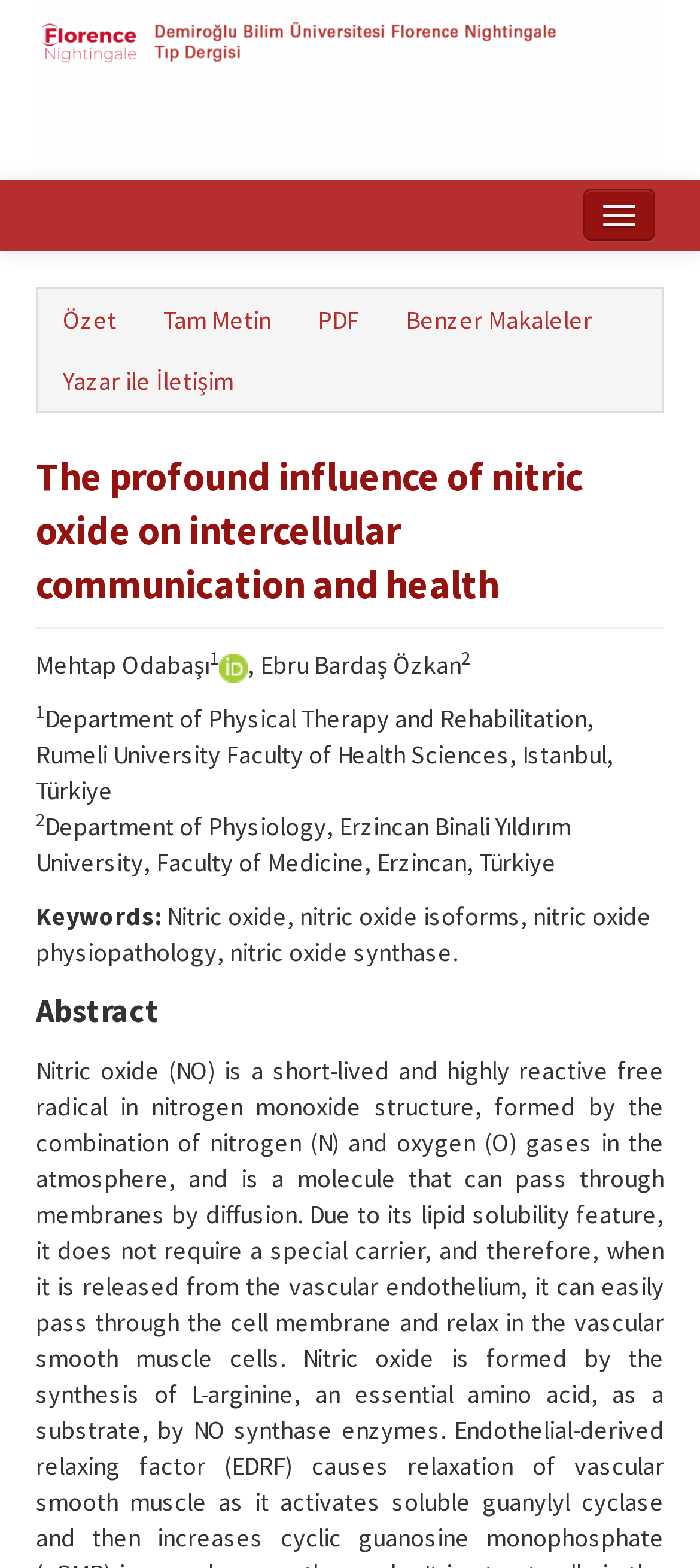Please specify the bounding box coordinates in the format (top-left x, top-left y, bottom-right x, bottom-right y), with all values as floating point numbers between 0 and 1. Identify the bounding box of the UI element described by: Ana Sayfa

[0.636, 0.153, 0.949, 0.197]